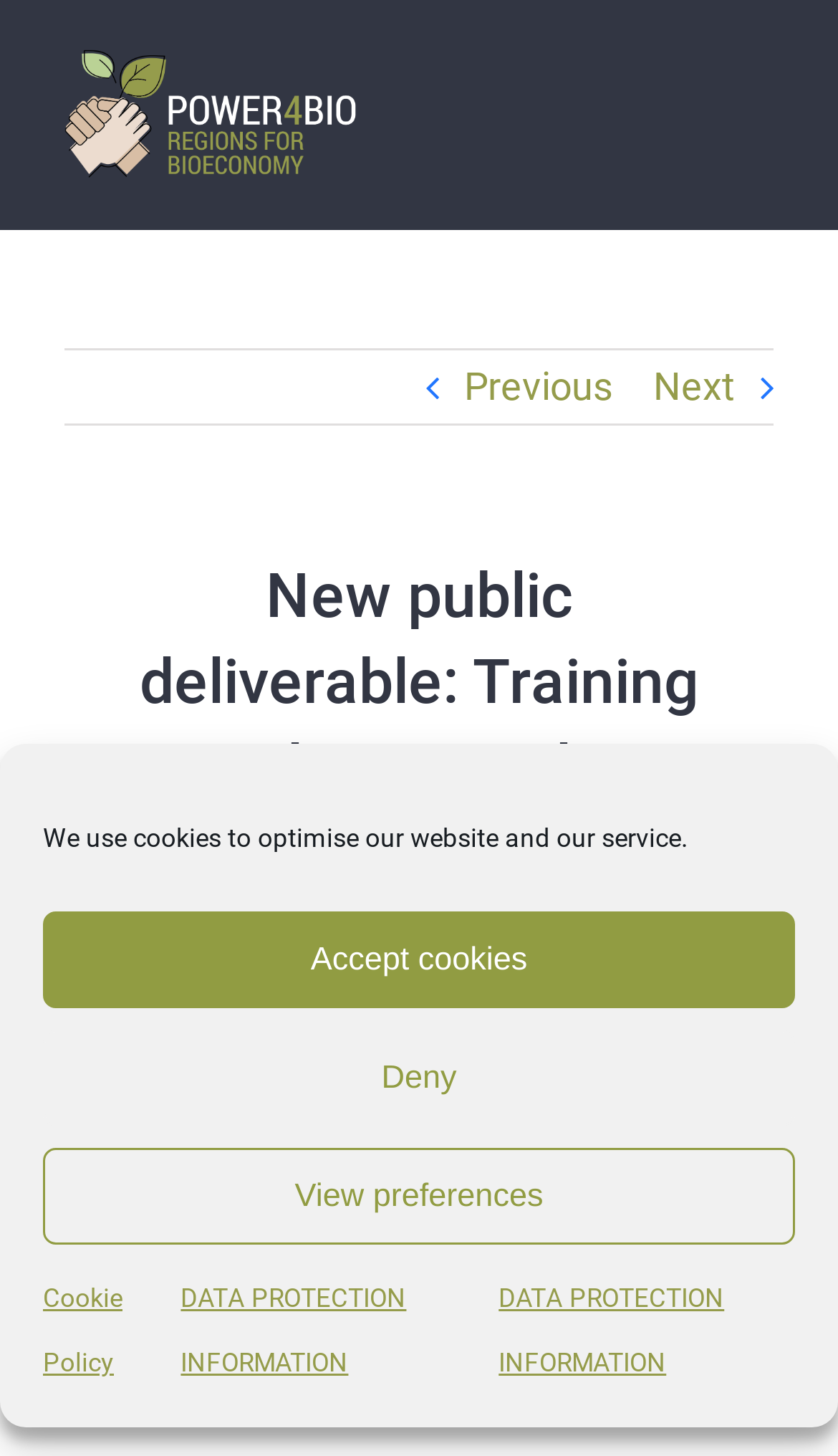Respond with a single word or phrase:
What is the position of the 'POWER4BIO Logo' relative to the 'Previous' link?

Above